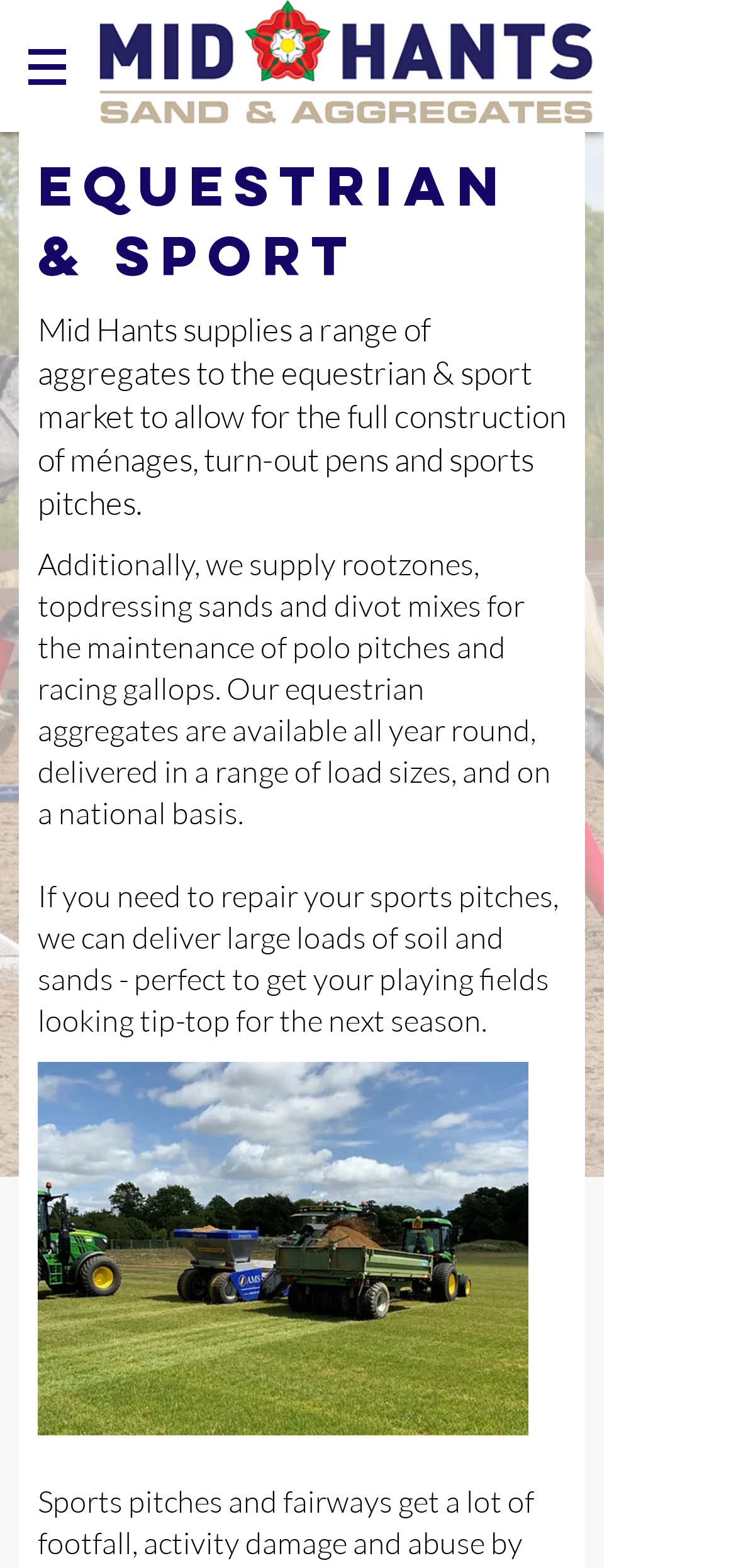What is delivered in a range of load sizes?
Please respond to the question thoroughly and include all relevant details.

According to the webpage, Mid Hants supplies equestrian aggregates, and it is mentioned that these aggregates are available all year round, delivered in a range of load sizes, and on a national basis.